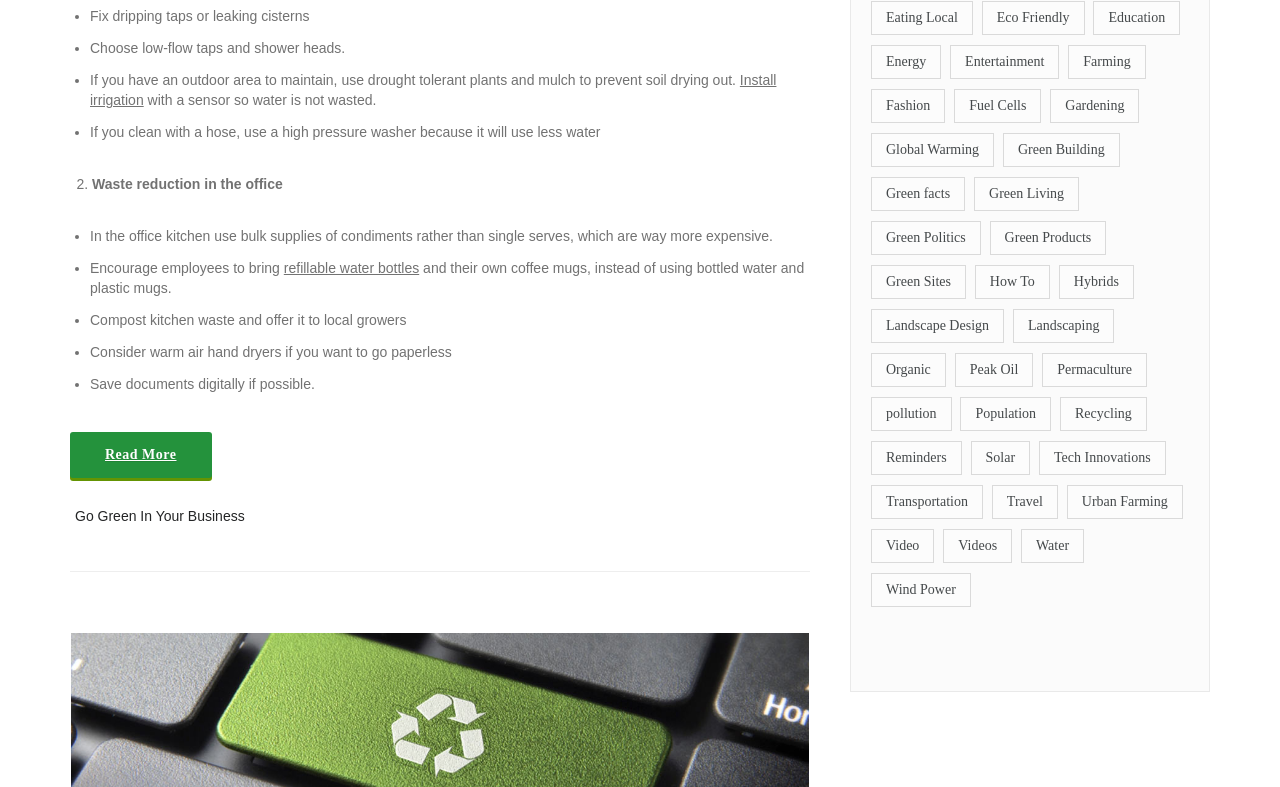Please find the bounding box coordinates of the element that you should click to achieve the following instruction: "Read more about water conservation". The coordinates should be presented as four float numbers between 0 and 1: [left, top, right, bottom].

[0.055, 0.549, 0.165, 0.607]